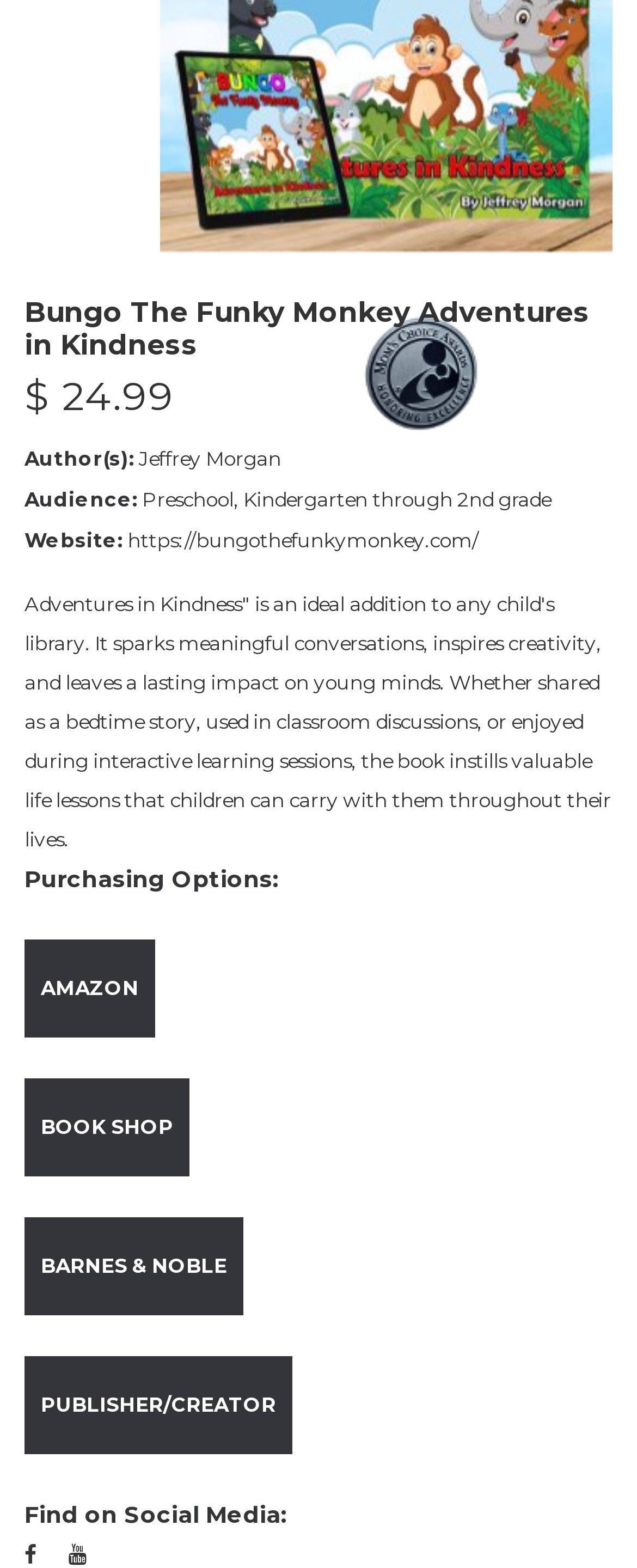Extract the bounding box for the UI element that matches this description: "Barnes & Noble".

[0.038, 0.777, 0.382, 0.839]